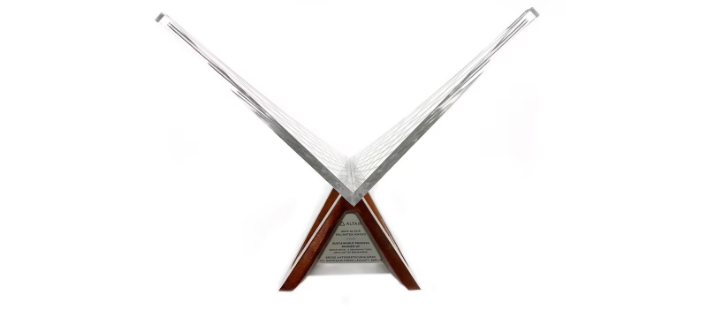Given the content of the image, can you provide a detailed answer to the question?
What is the name of the award associated with this trophy?

The caption explicitly states that the award is associated with the Altair Enlighten Award 2023, which emphasizes advancements in reducing carbon footprints and promoting environmental responsibility in manufacturing.